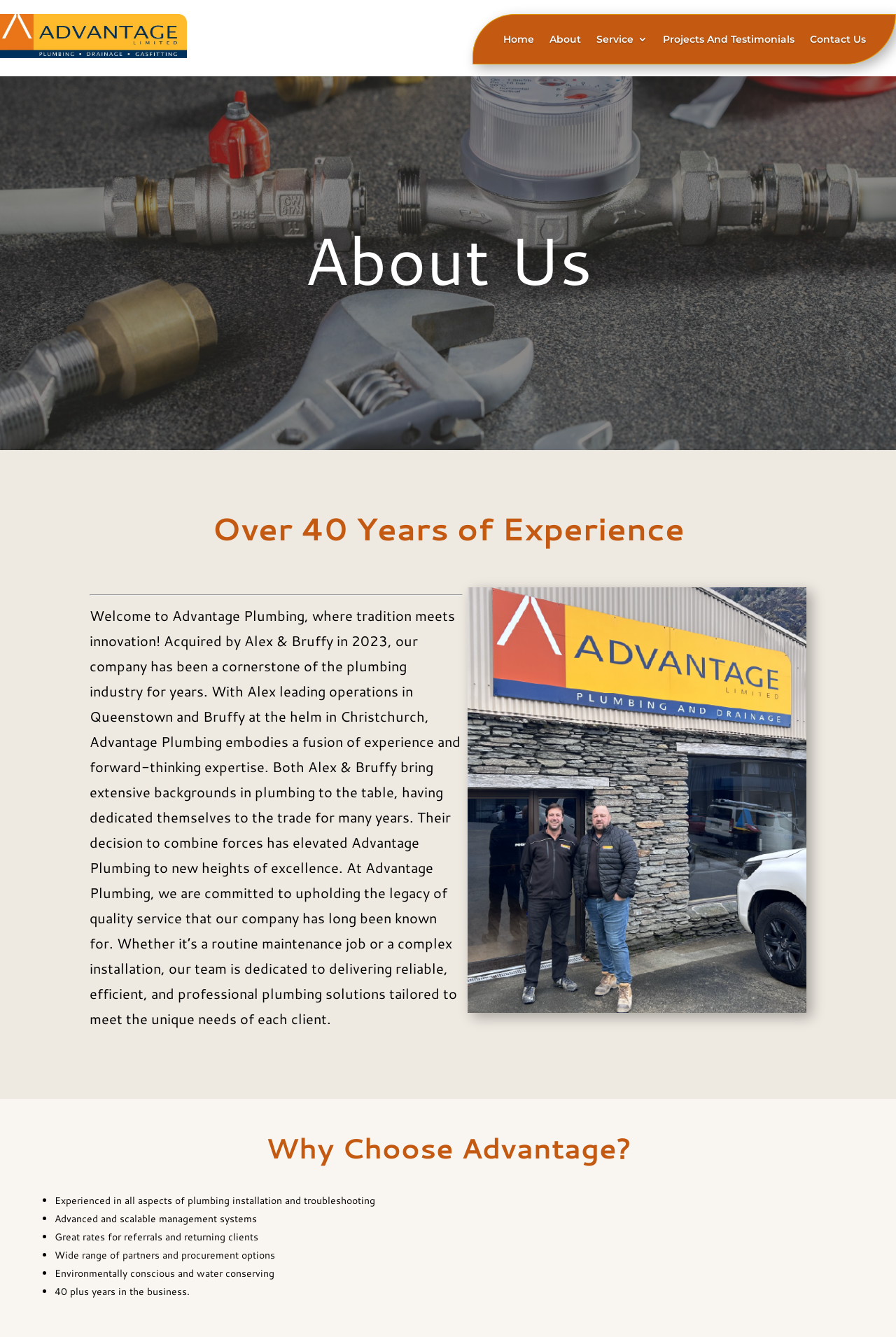What is the benefit for referrals and returning clients?
Please respond to the question with a detailed and thorough explanation.

I found the information in the list marker '•' and the static text 'Great rates for referrals and returning clients' which indicates that the company offers great rates for referrals and returning clients.